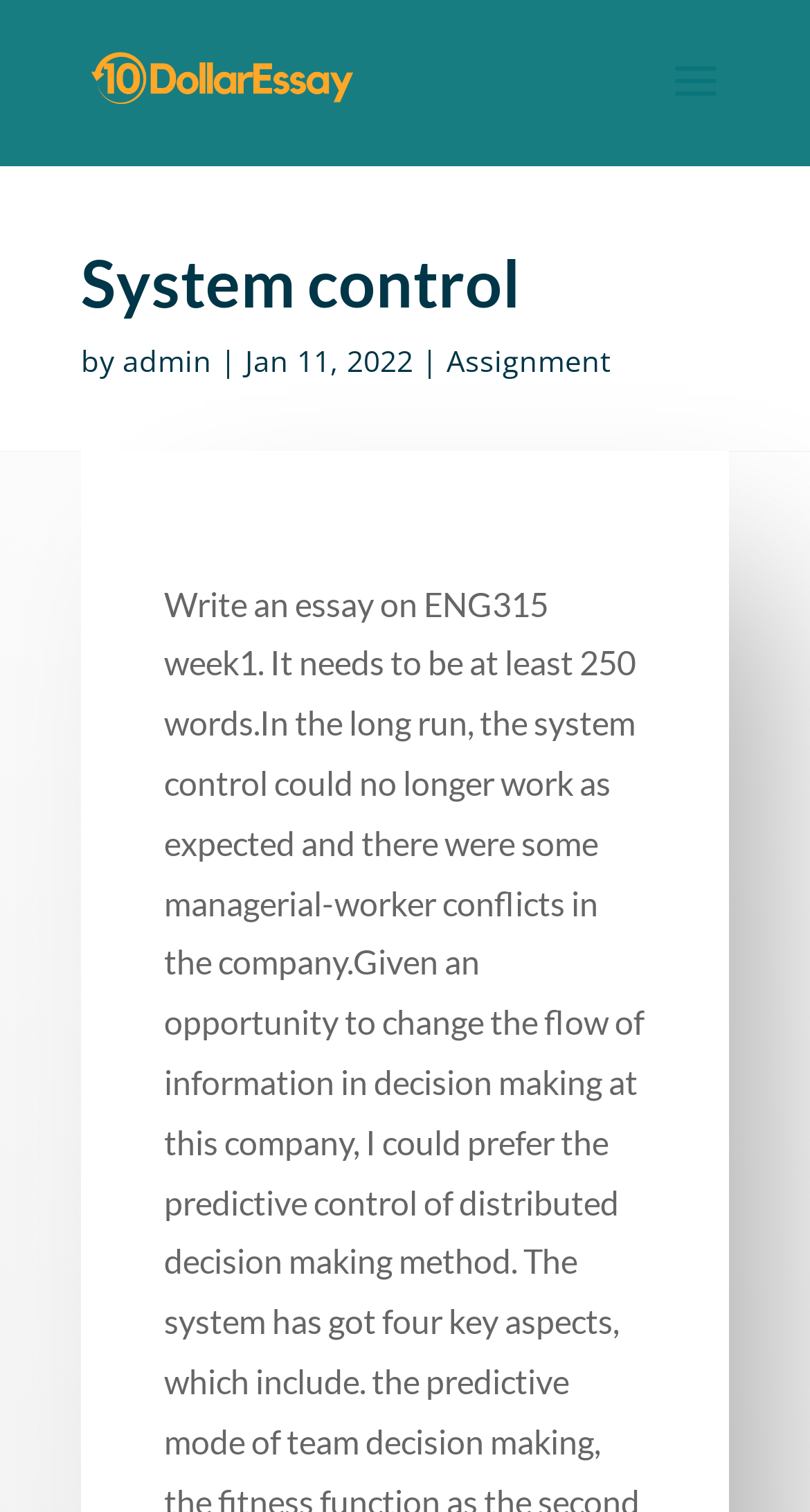What is the name of the author?
Please answer the question with a single word or phrase, referencing the image.

admin